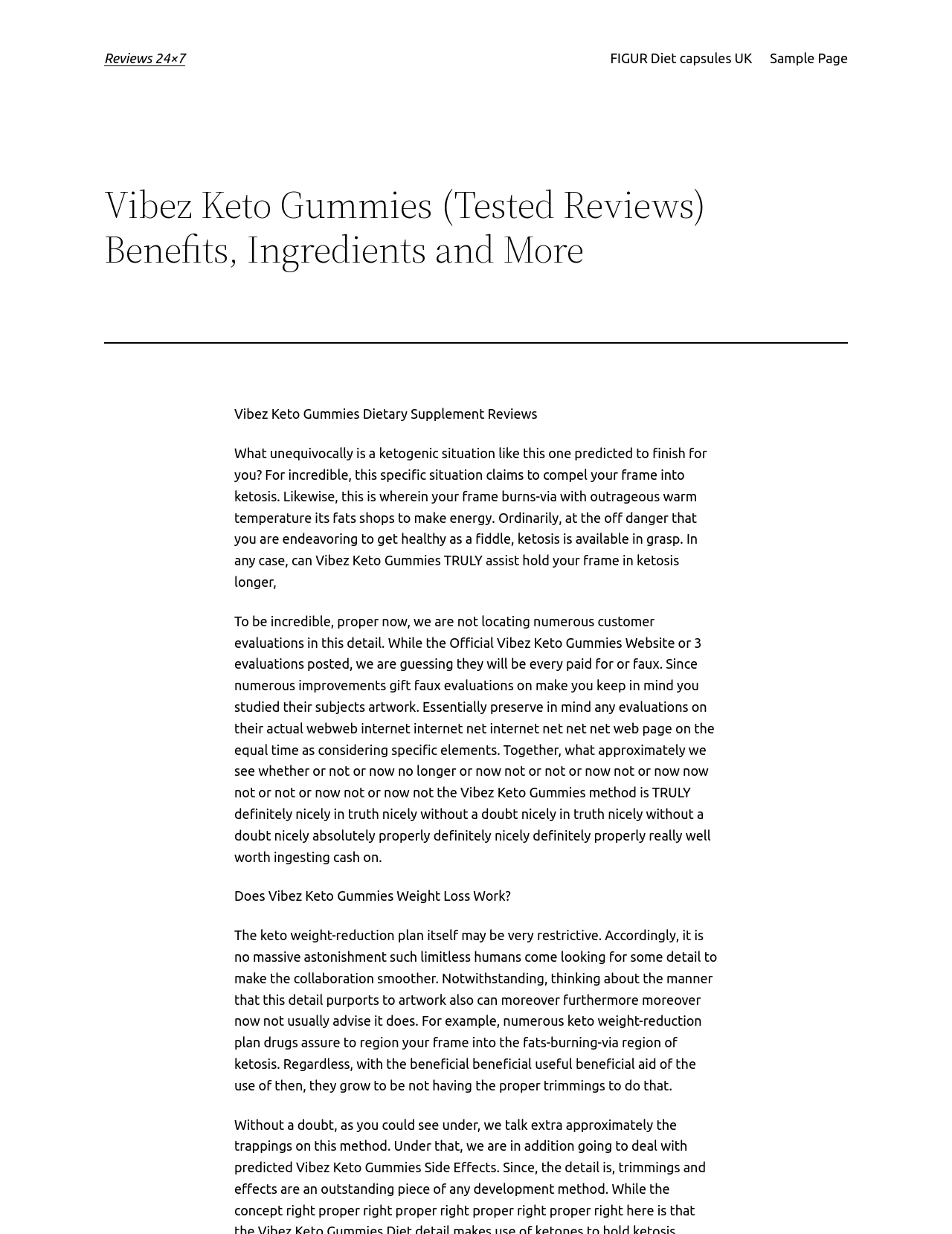What is the purpose of Vibez Keto Gummies?
Answer briefly with a single word or phrase based on the image.

To compel the body into ketosis